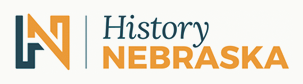Provide your answer to the question using just one word or phrase: What is the purpose of the organization?

Historical education and advocacy